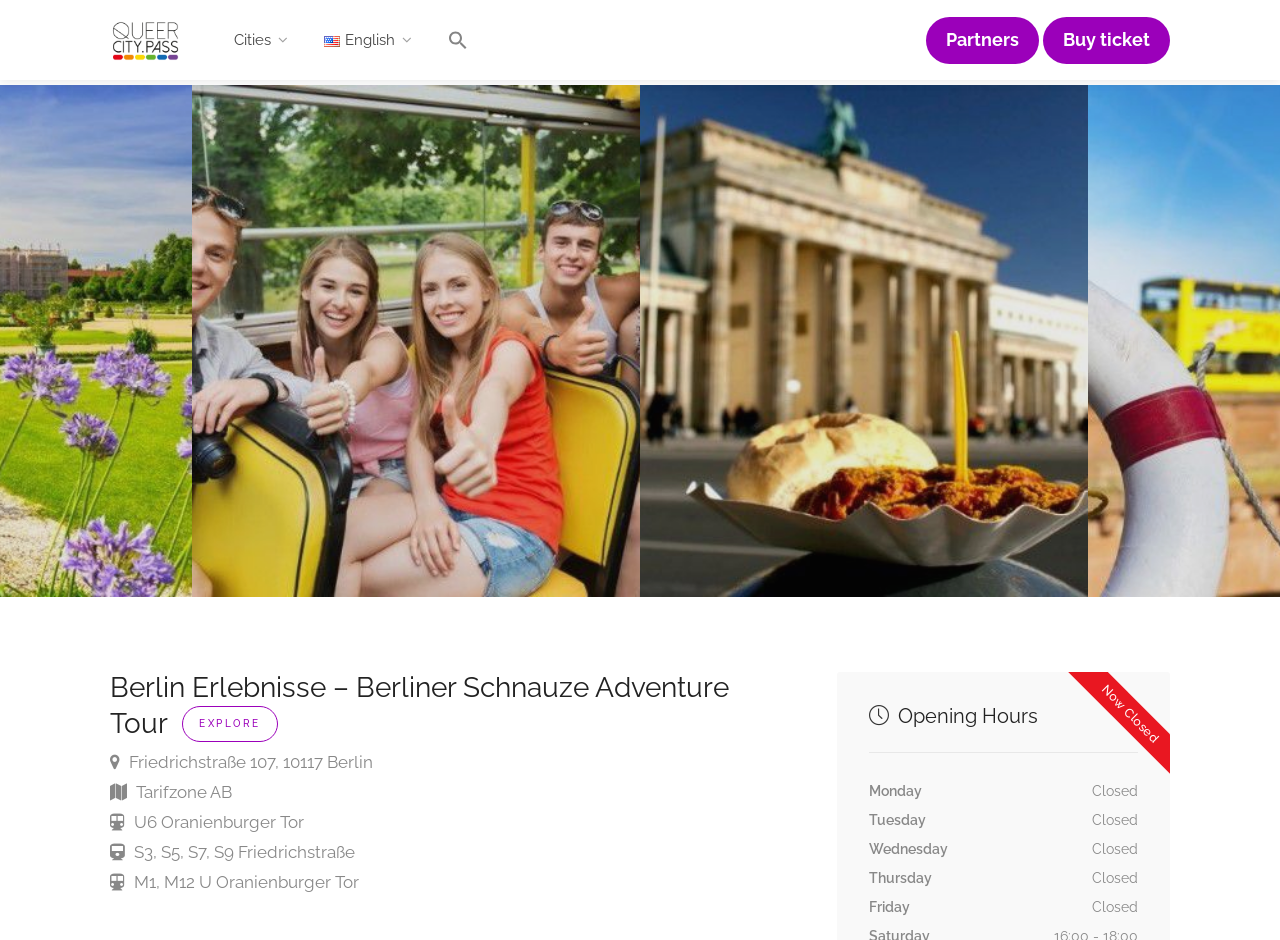Please specify the bounding box coordinates for the clickable region that will help you carry out the instruction: "Buy a ticket".

[0.83, 0.032, 0.898, 0.053]